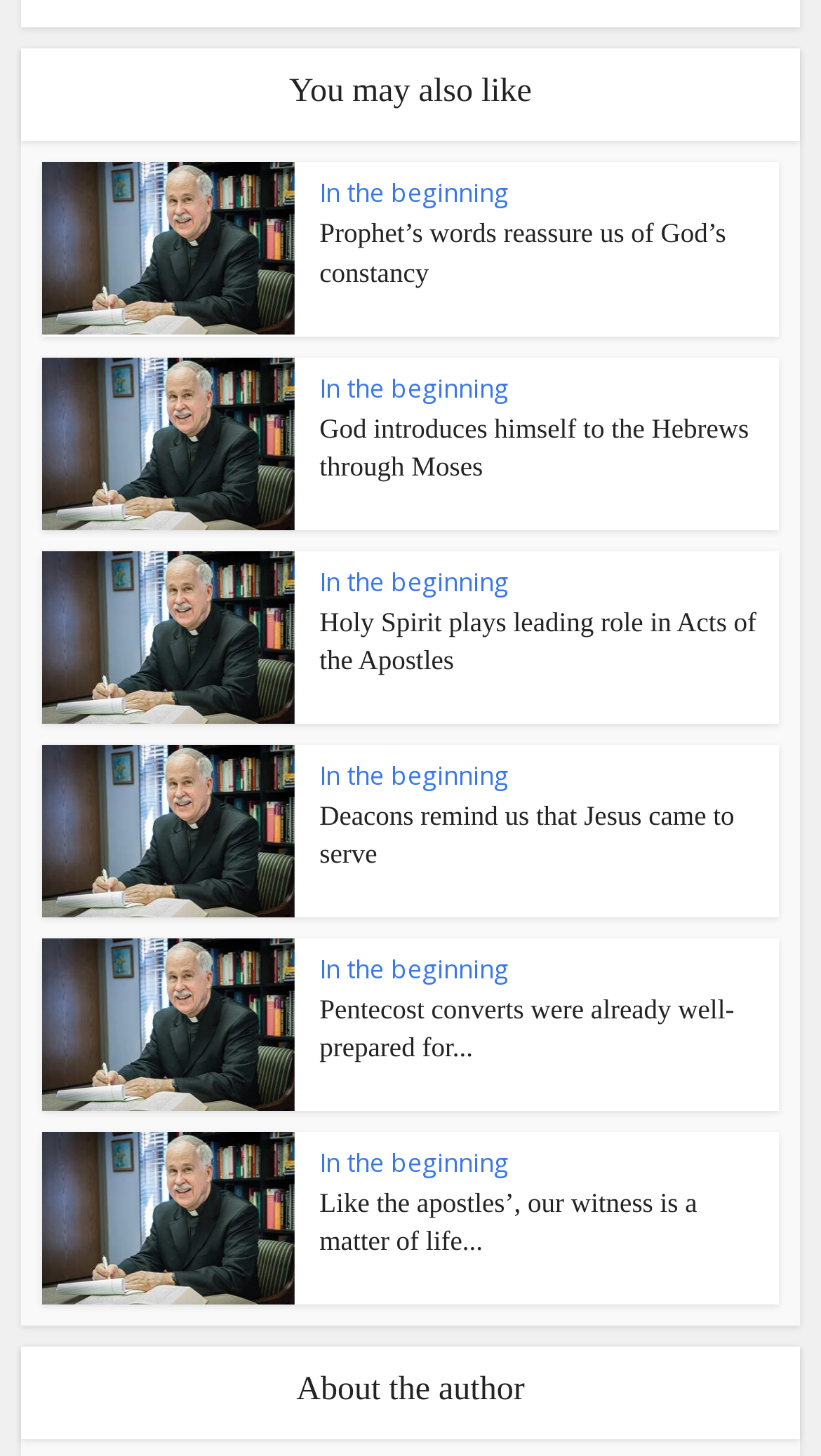Please answer the following question using a single word or phrase: 
Is there an author section on this webpage?

Yes